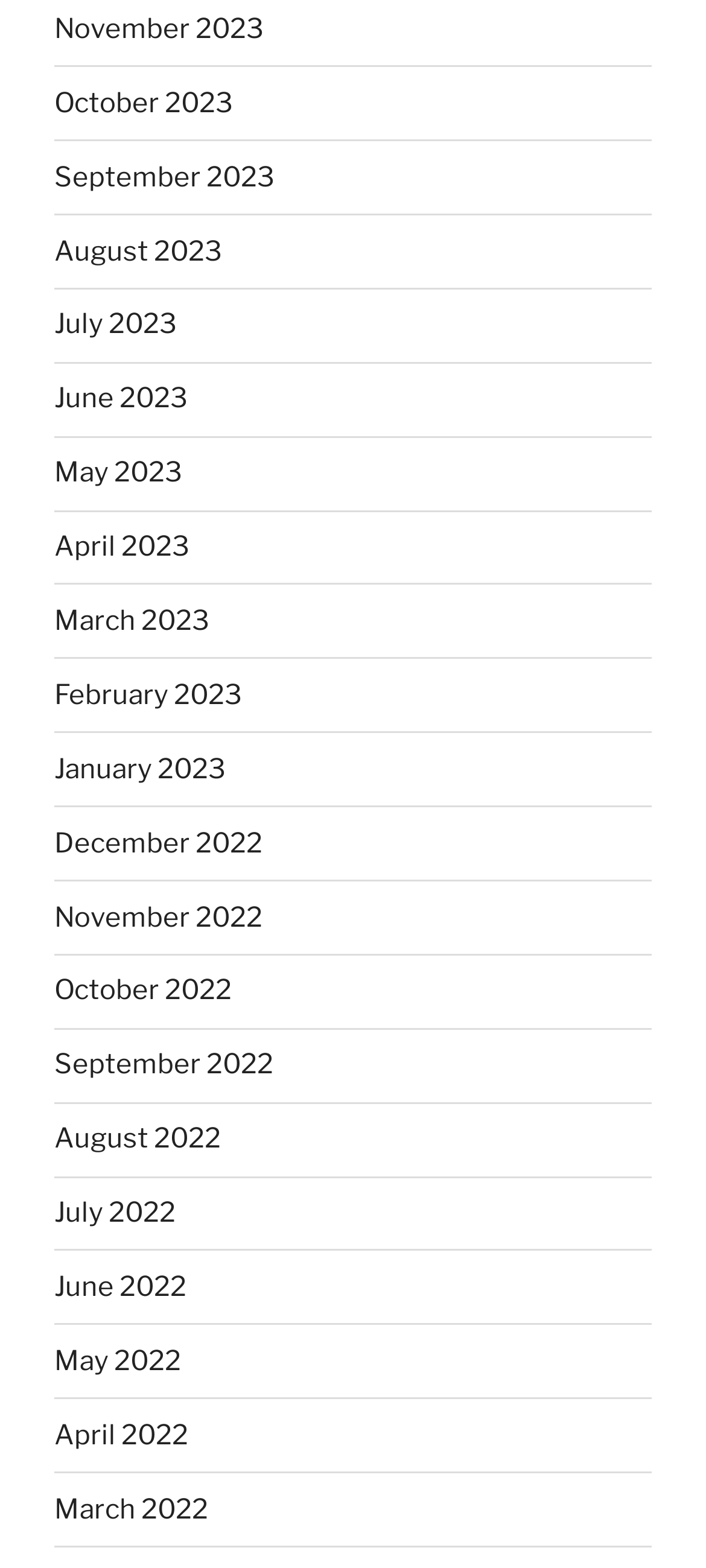Show the bounding box coordinates for the element that needs to be clicked to execute the following instruction: "Explore books by Philip McCutchan". Provide the coordinates in the form of four float numbers between 0 and 1, i.e., [left, top, right, bottom].

None